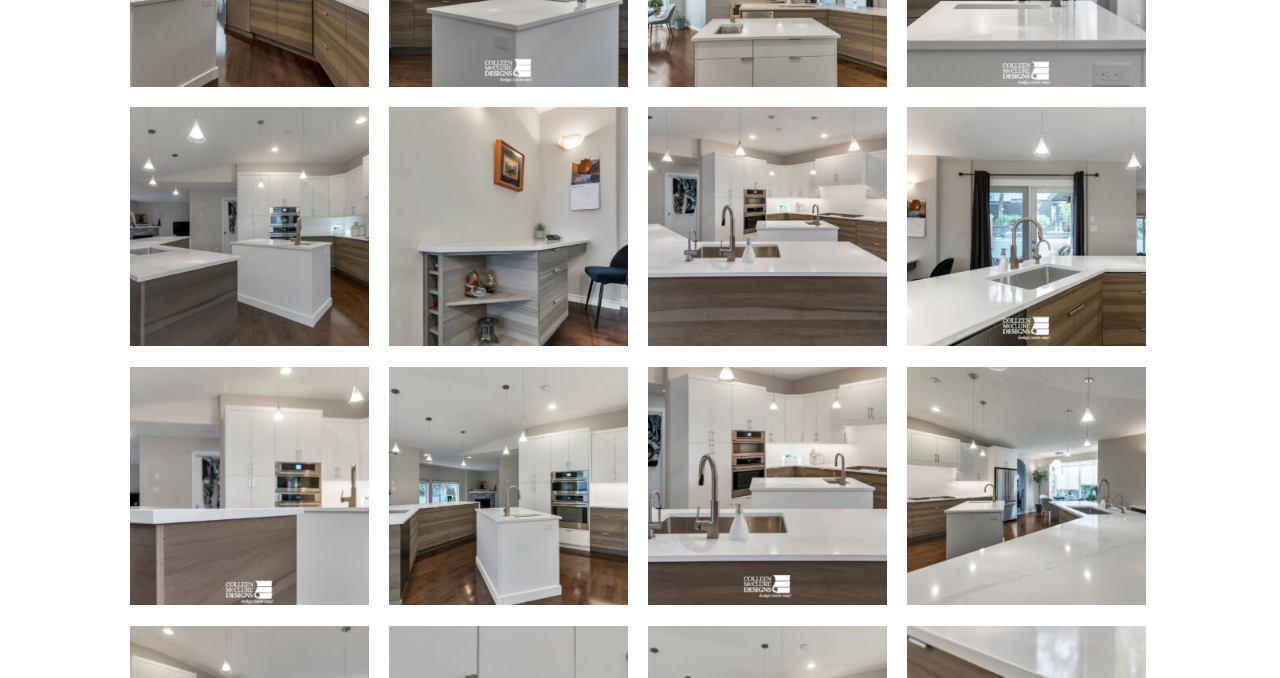Identify the bounding box coordinates for the region to click in order to carry out this instruction: "Click on 'Kitchen Renovation'". Provide the coordinates using four float numbers between 0 and 1, formatted as [left, top, right, bottom].

[0.102, 0.158, 0.288, 0.51]